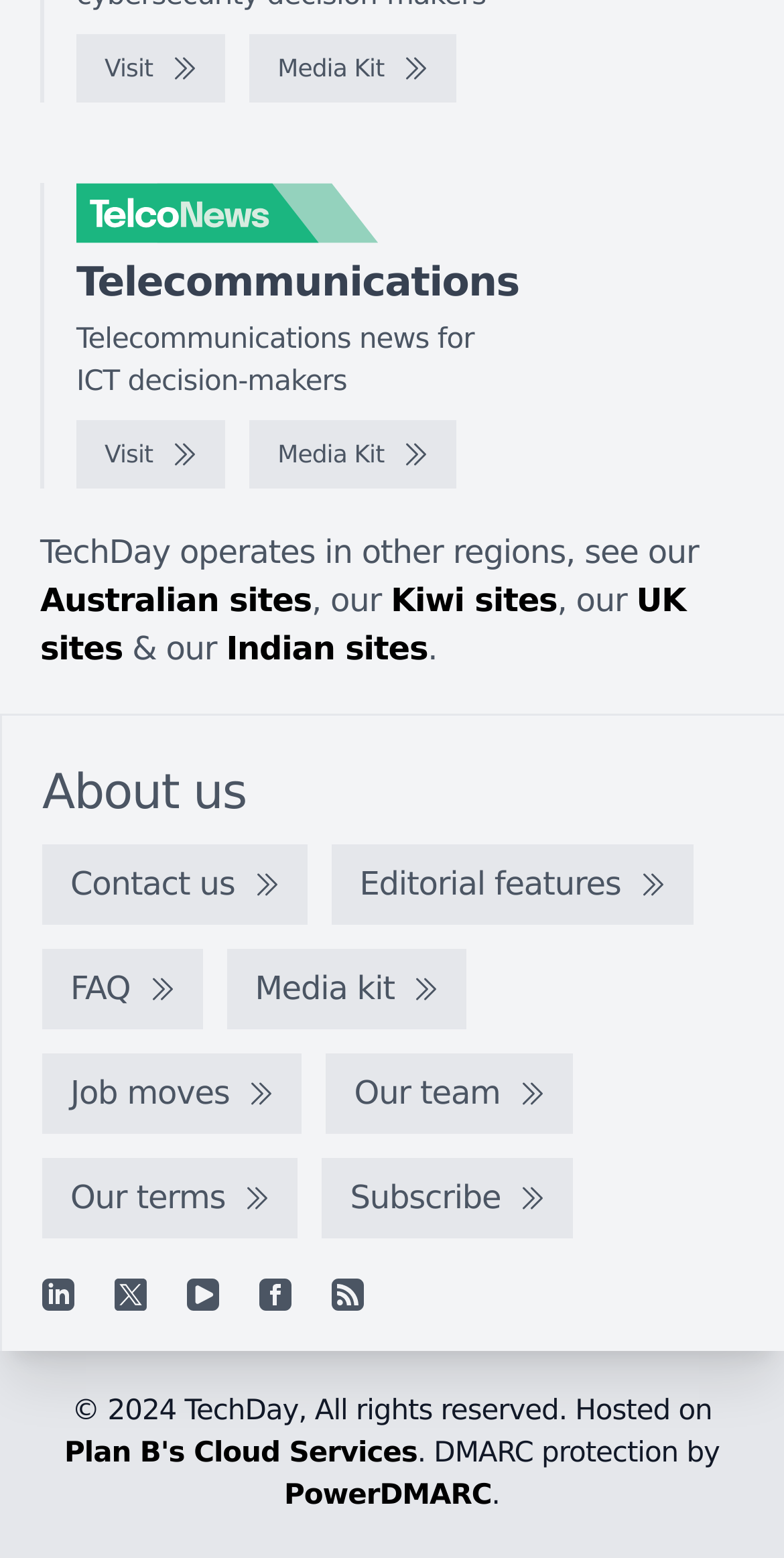Can you find the bounding box coordinates for the element that needs to be clicked to execute this instruction: "Contact us"? The coordinates should be given as four float numbers between 0 and 1, i.e., [left, top, right, bottom].

[0.054, 0.543, 0.392, 0.594]